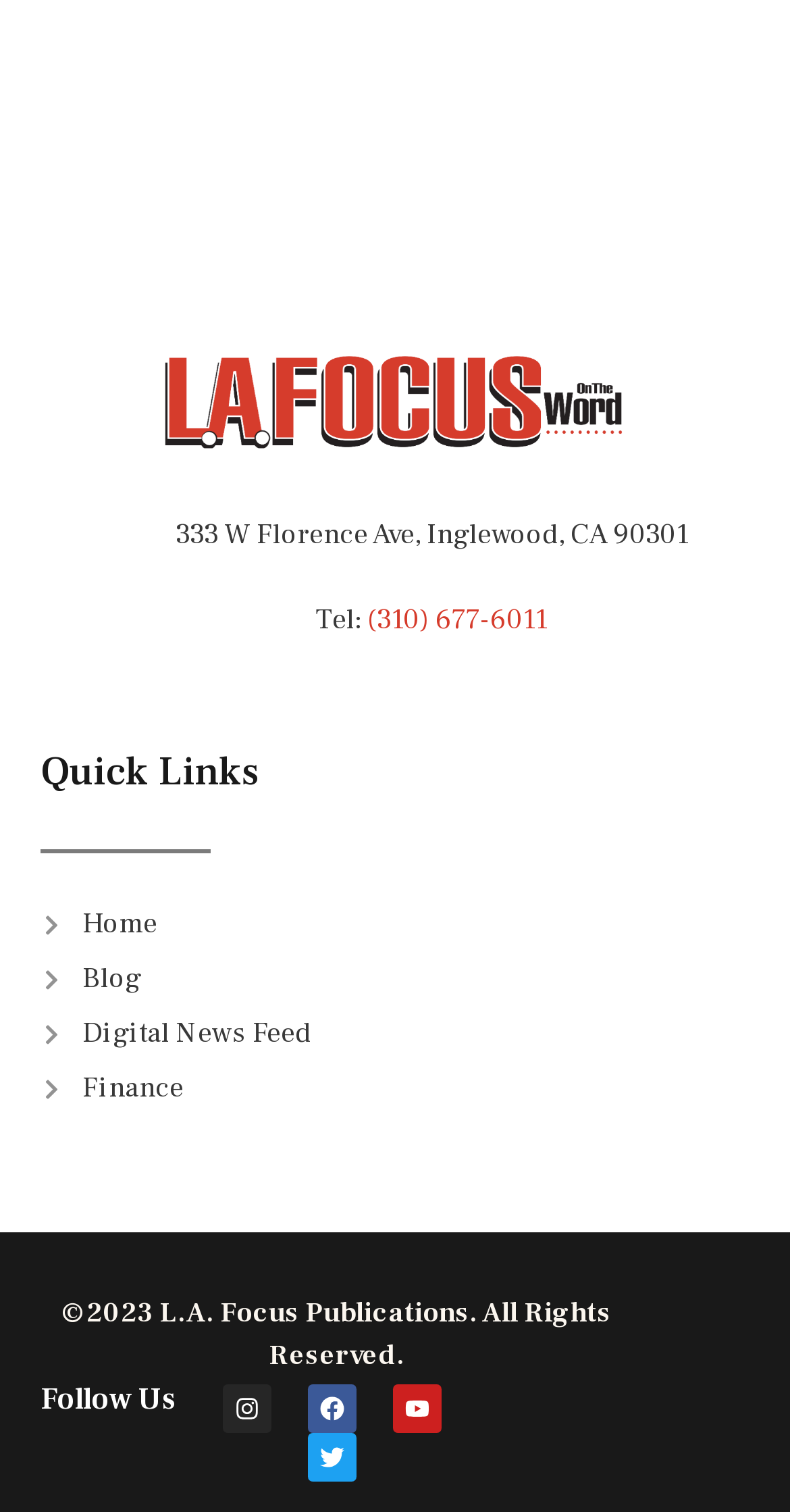Can you identify the bounding box coordinates of the clickable region needed to carry out this instruction: 'click the first link'? The coordinates should be four float numbers within the range of 0 to 1, stated as [left, top, right, bottom].

None